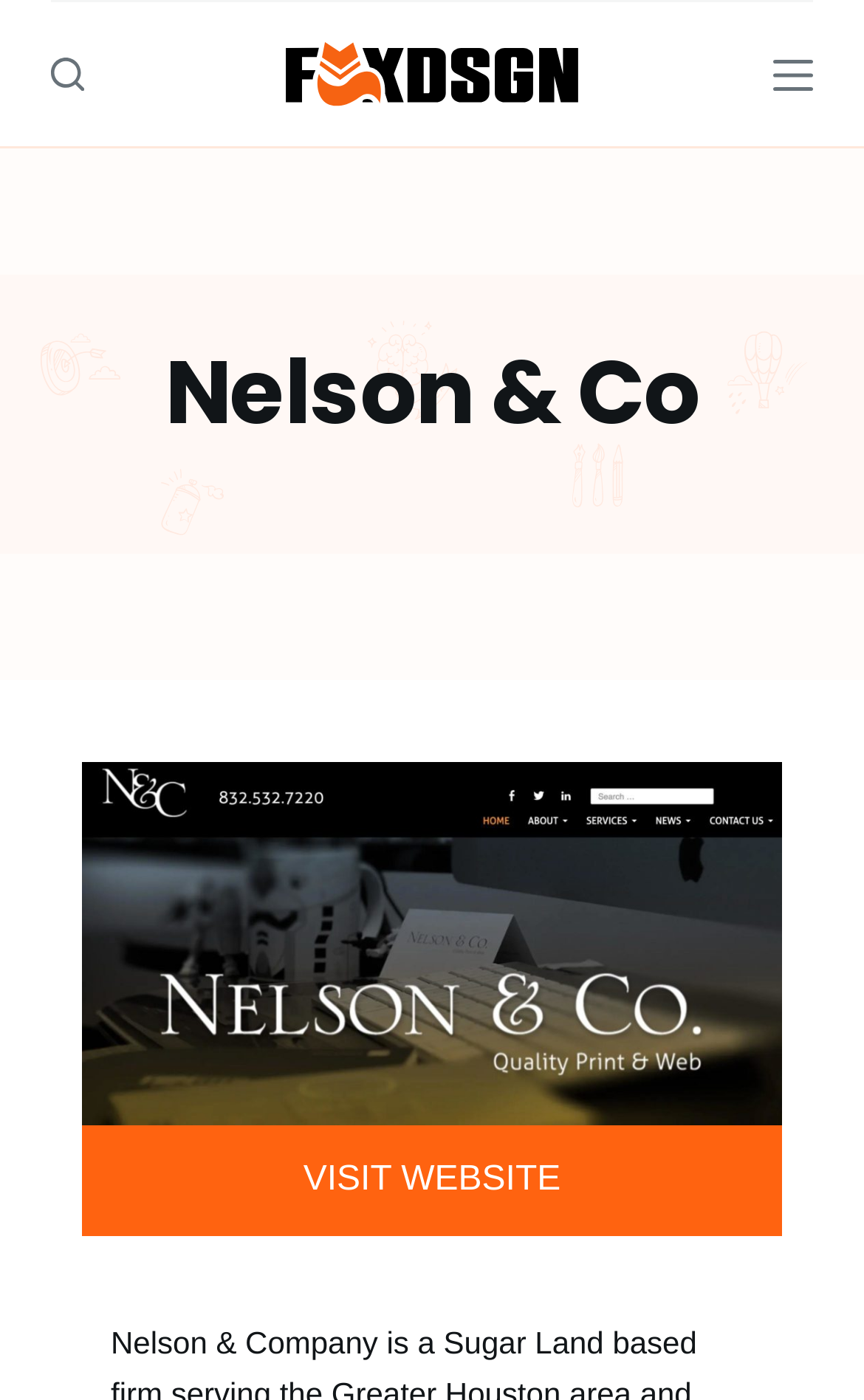Can you find and provide the main heading text of this webpage?

Nelson & Co